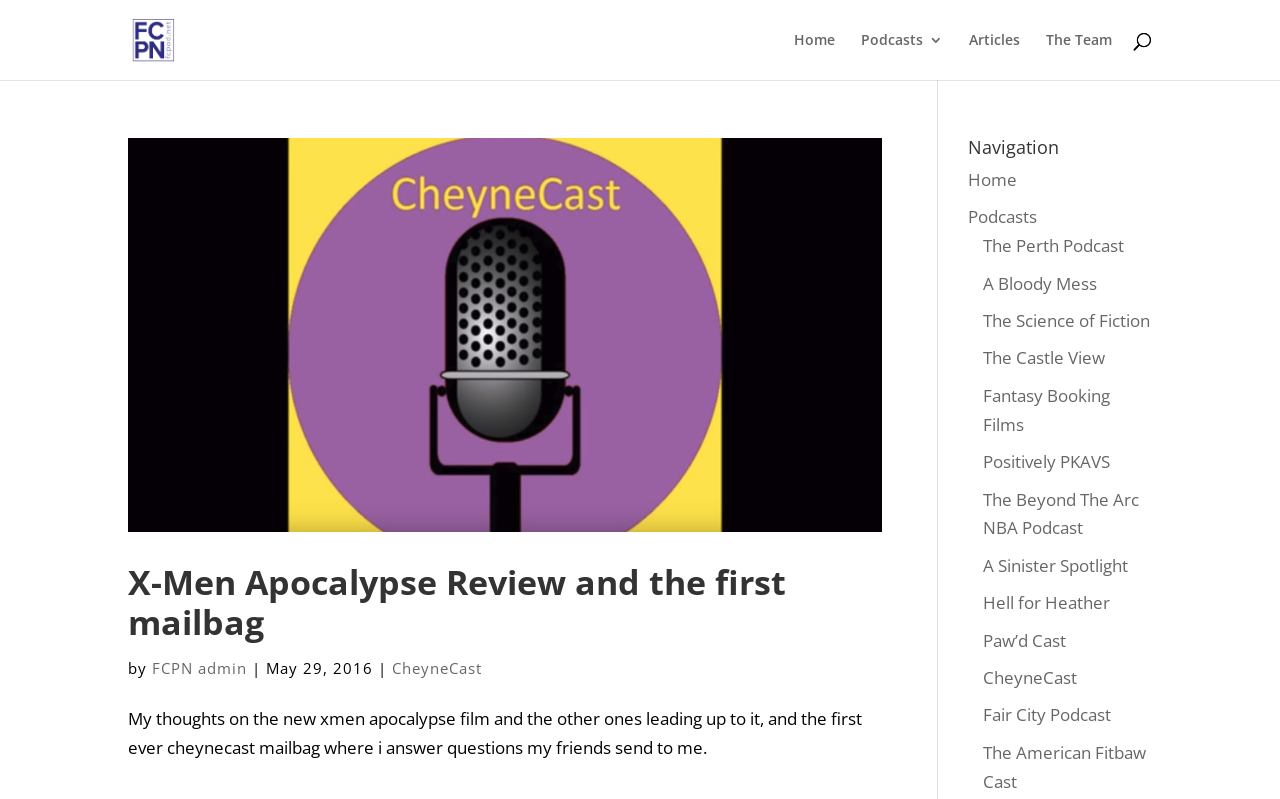Who is the author of the first article?
By examining the image, provide a one-word or phrase answer.

FCPN admin